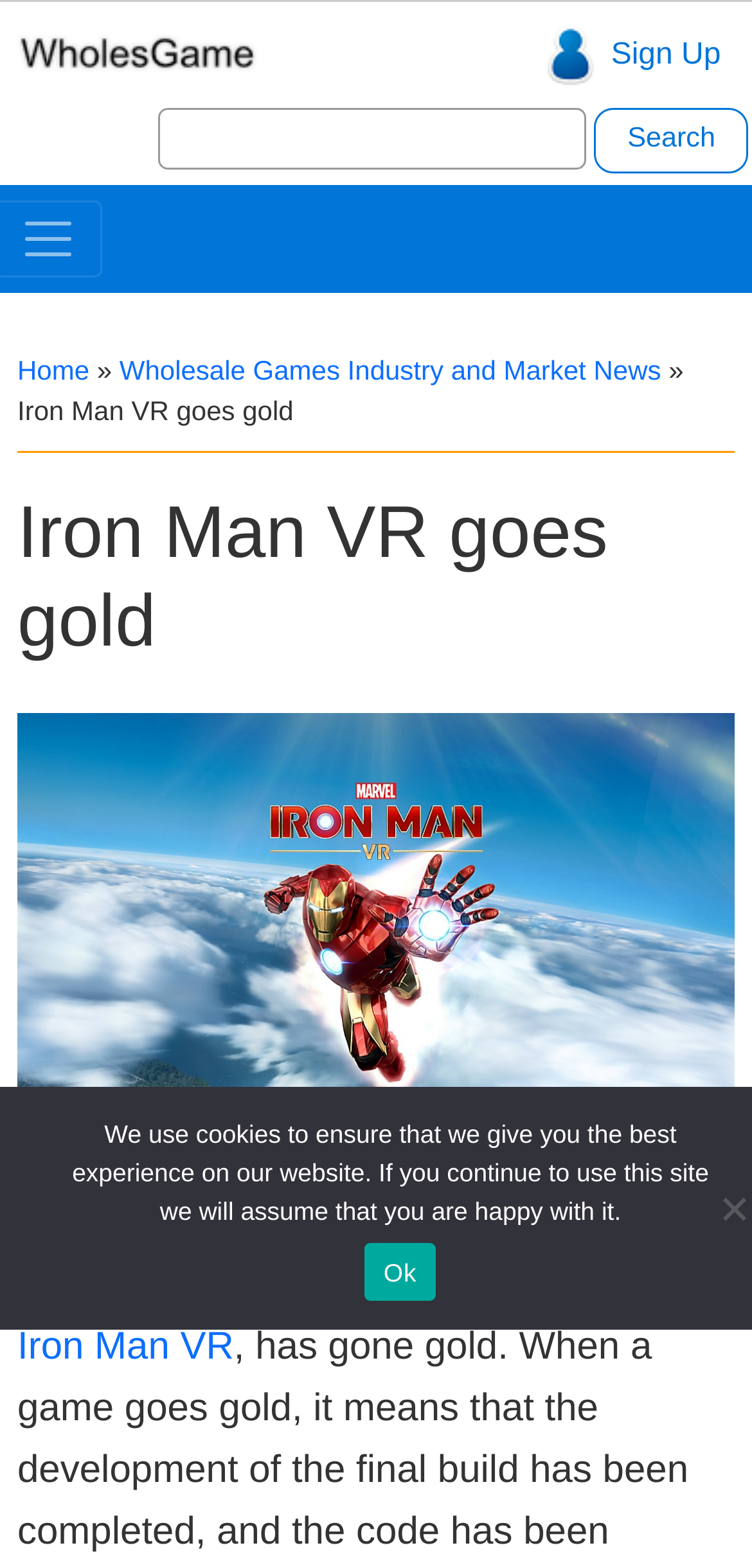What is the name of the game mentioned in the article?
Refer to the image and give a detailed answer to the question.

The link 'Iron Man VR' is mentioned in the article, which suggests that it is the name of the game being discussed.